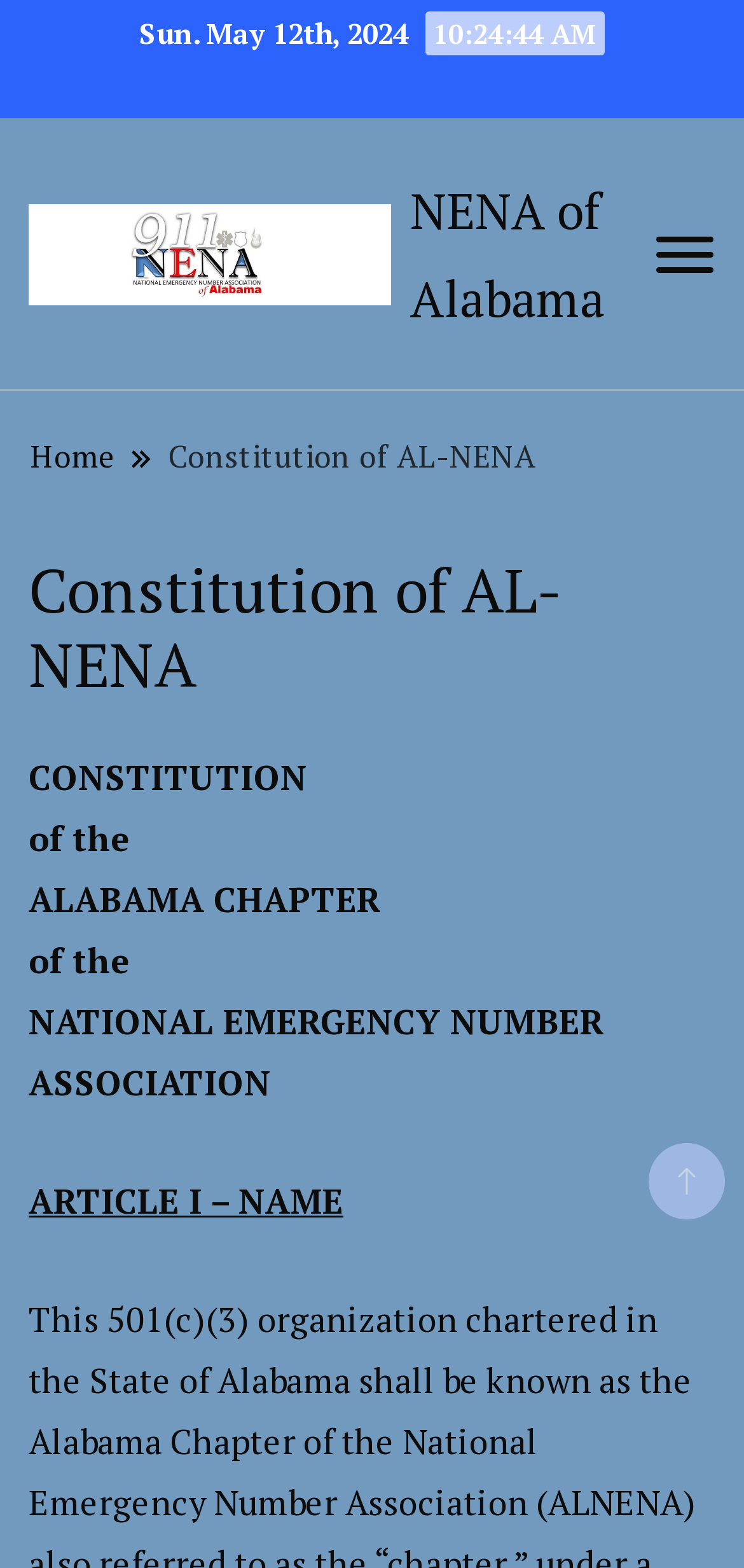Based on the image, please respond to the question with as much detail as possible:
How many links are there in the top navigation bar?

The top navigation bar contains three links: 'NENA Logo', 'NENA of Alabama', and 'Home'. These links are identified by their bounding boxes and OCR text or element descriptions.